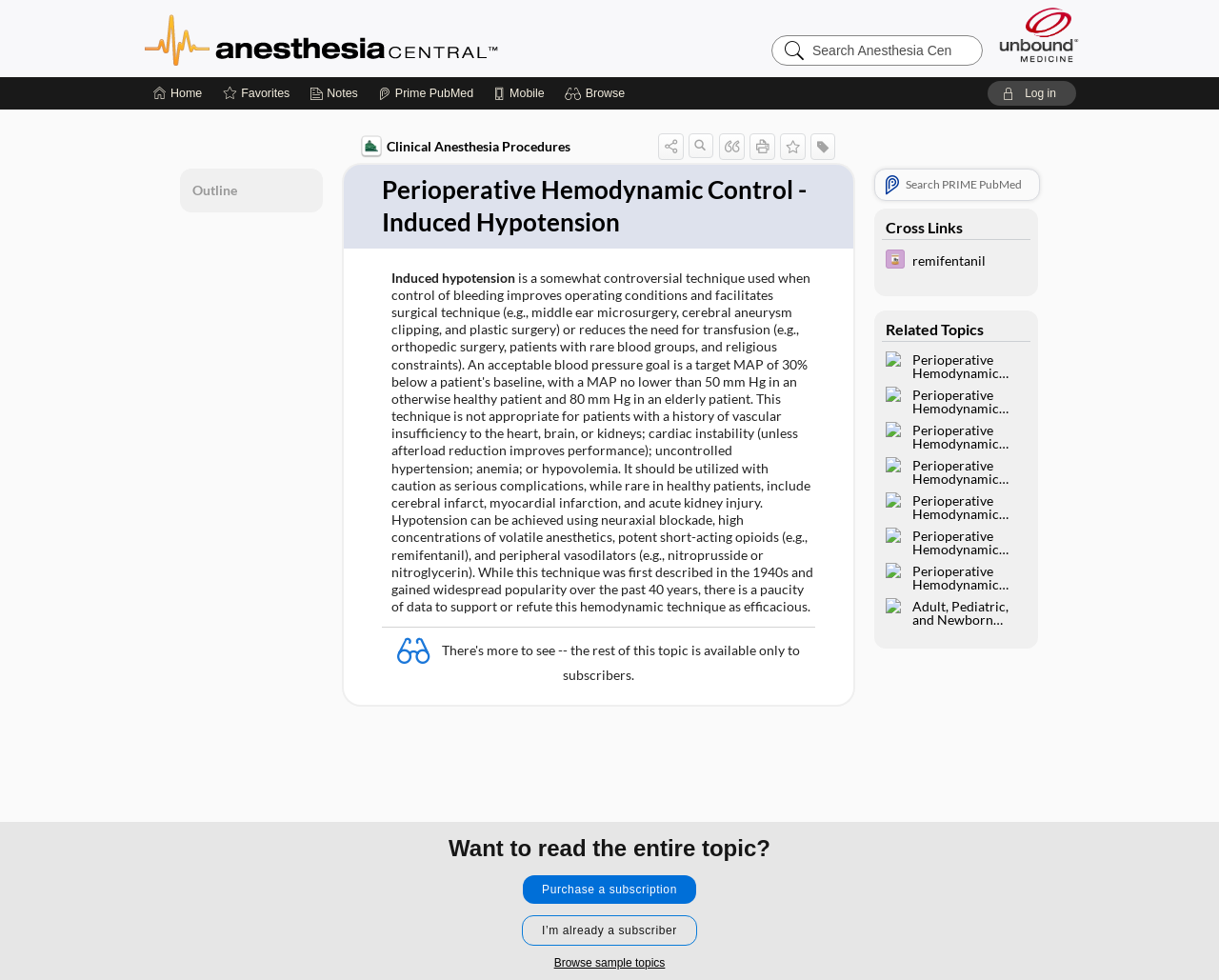Locate the bounding box coordinates of the clickable area needed to fulfill the instruction: "Click on Unbound Medicine".

[0.818, 0.005, 0.887, 0.066]